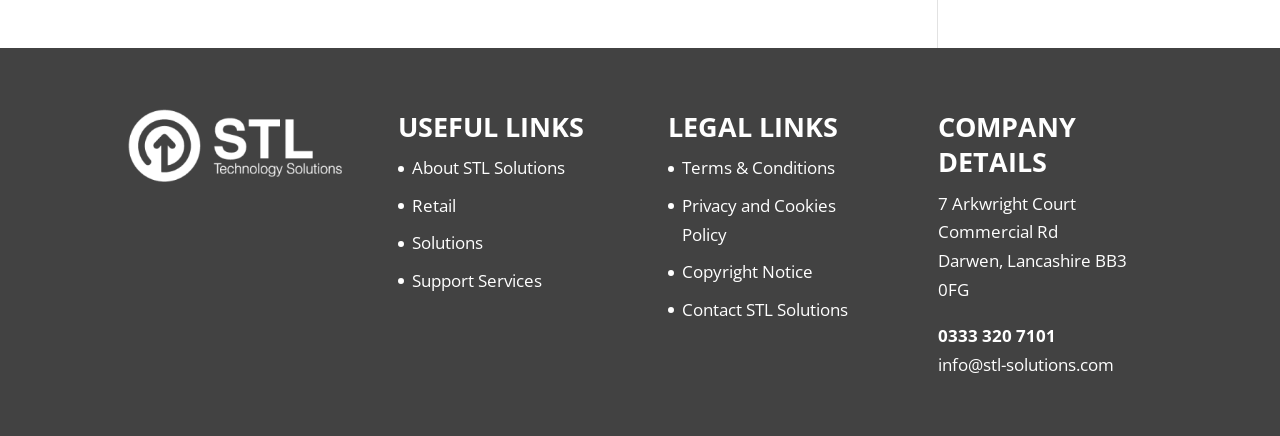Kindly determine the bounding box coordinates of the area that needs to be clicked to fulfill this instruction: "Learn more about Solutions".

[0.322, 0.53, 0.377, 0.583]